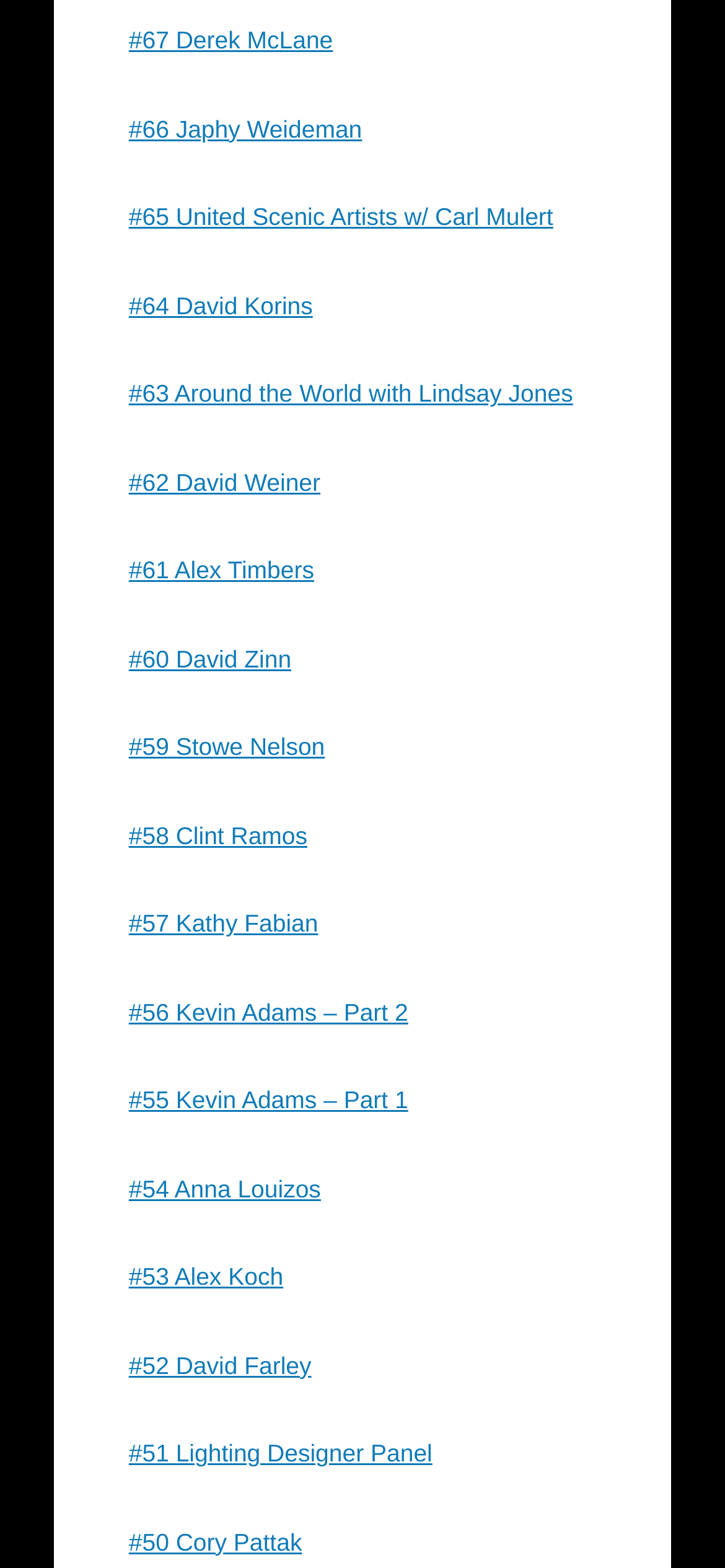Please reply with a single word or brief phrase to the question: 
How many links are present on the webpage?

21